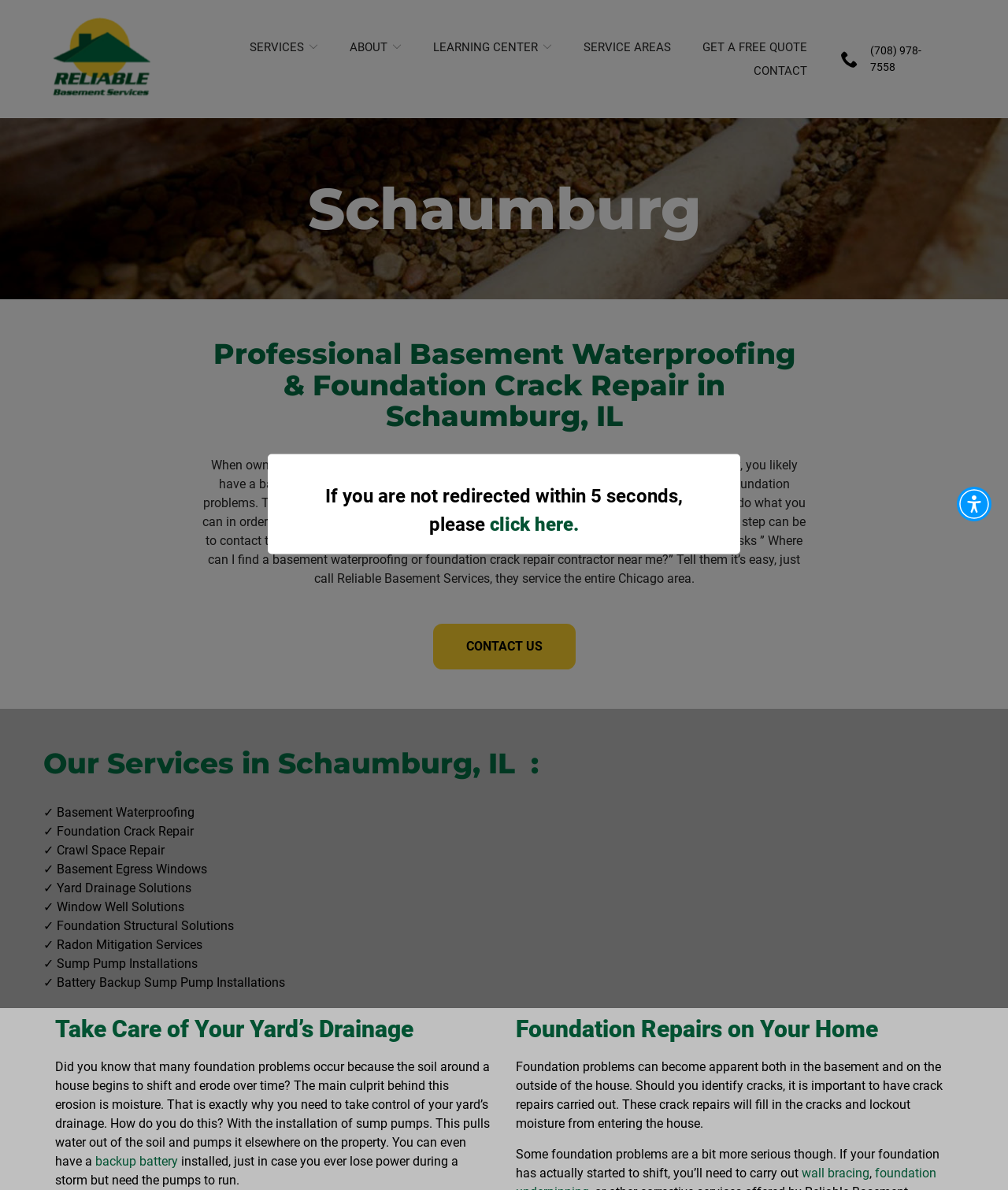Give the bounding box coordinates for the element described by: "Foundation Repairs on Your Home".

[0.512, 0.853, 0.871, 0.876]